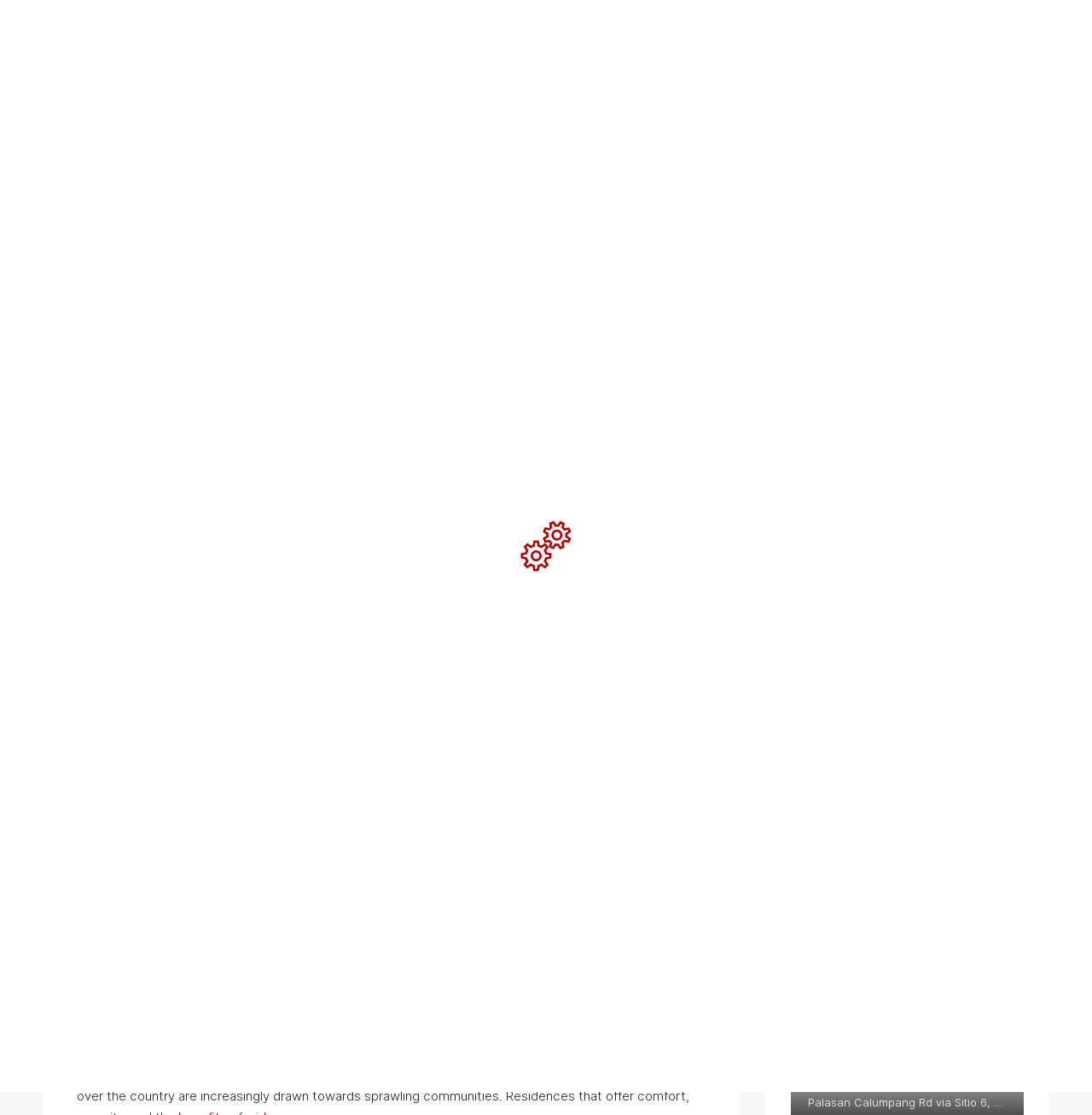Please identify the bounding box coordinates of the clickable area that will fulfill the following instruction: "Click the RESERVE NOW link". The coordinates should be in the format of four float numbers between 0 and 1, i.e., [left, top, right, bottom].

[0.864, 0.043, 0.987, 0.073]